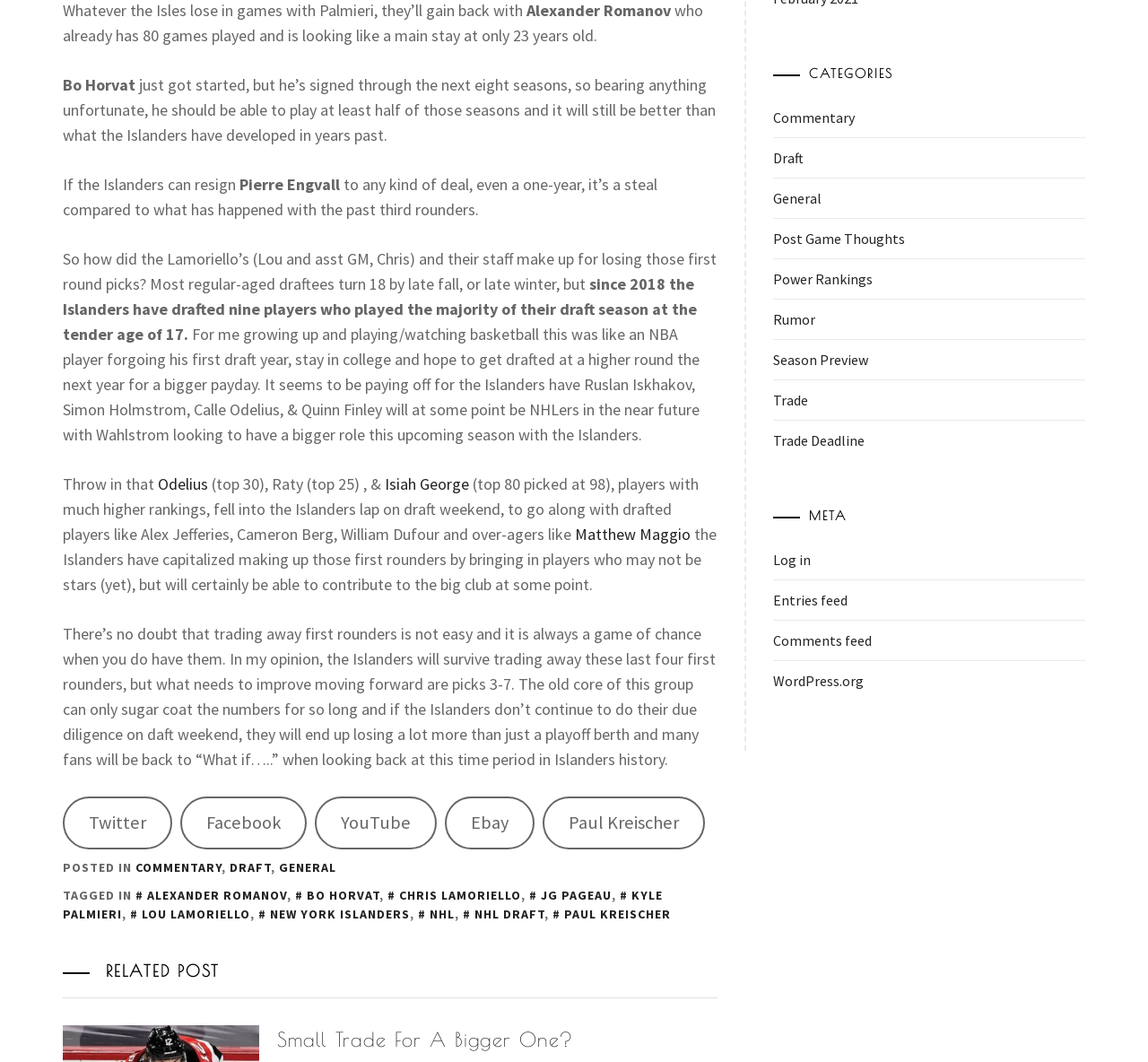Answer this question using a single word or a brief phrase:
What is the name of the player mentioned at the top?

Bo Horvat